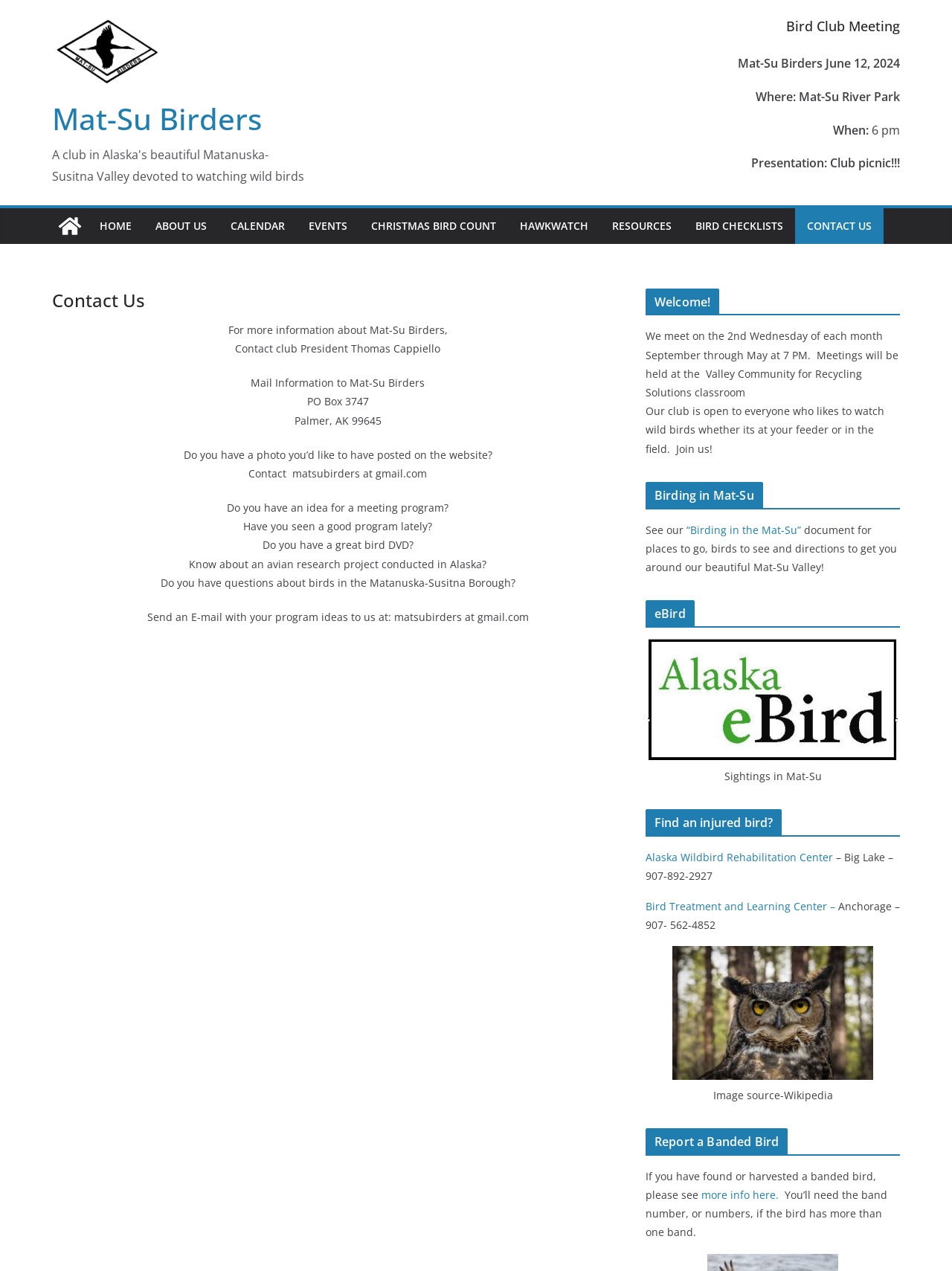Predict the bounding box for the UI component with the following description: "Alaska Wildbird Rehabilitation Center".

[0.678, 0.669, 0.875, 0.68]